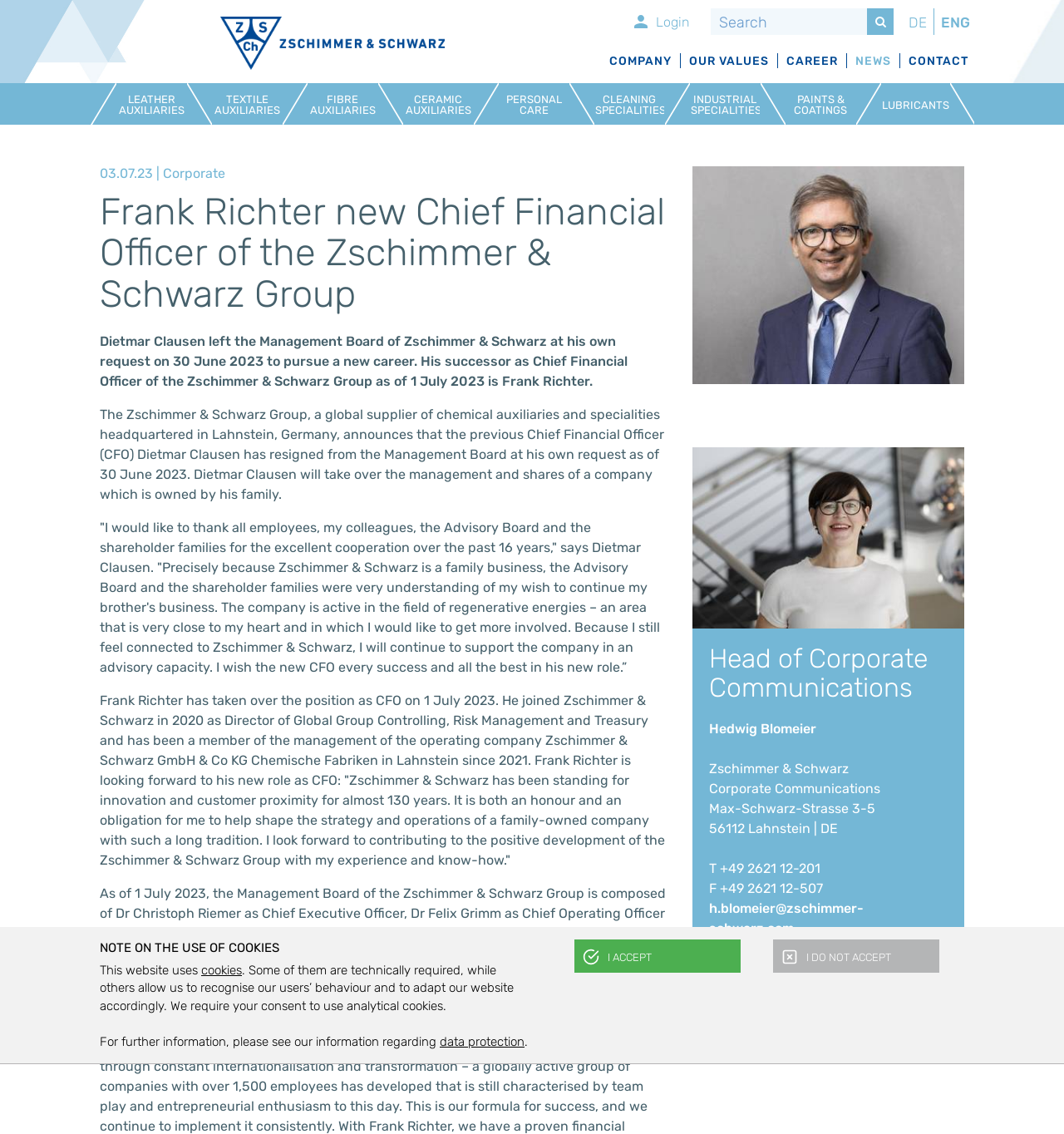Locate the bounding box coordinates of the area where you should click to accomplish the instruction: "Click the ZSCHIMMER & SCHWARZ link".

[0.207, 0.015, 0.418, 0.061]